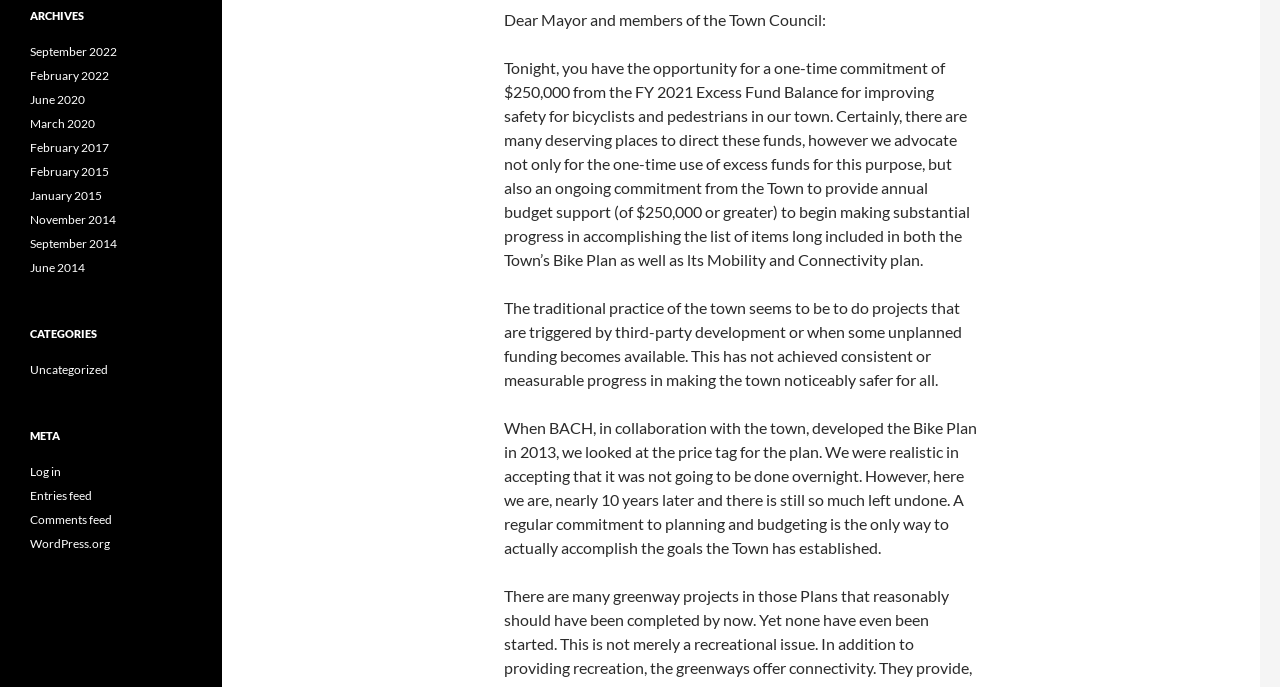Determine the bounding box coordinates for the UI element described. Format the coordinates as (top-left x, top-left y, bottom-right x, bottom-right y) and ensure all values are between 0 and 1. Element description: Entries feed

[0.023, 0.71, 0.072, 0.732]